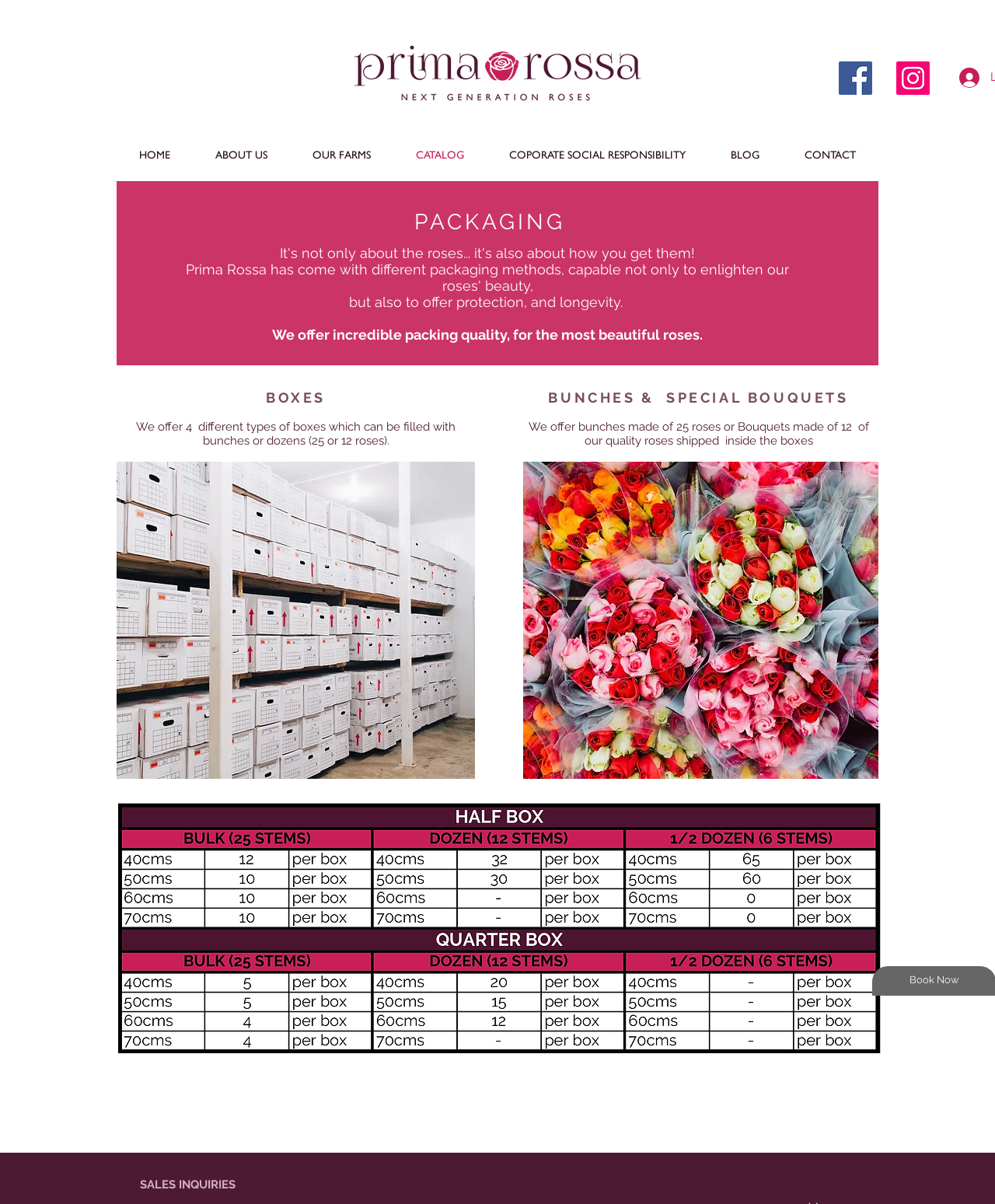Find the bounding box coordinates of the clickable region needed to perform the following instruction: "Click the Boxes button". The coordinates should be provided as four float numbers between 0 and 1, i.e., [left, top, right, bottom].

[0.117, 0.383, 0.477, 0.647]